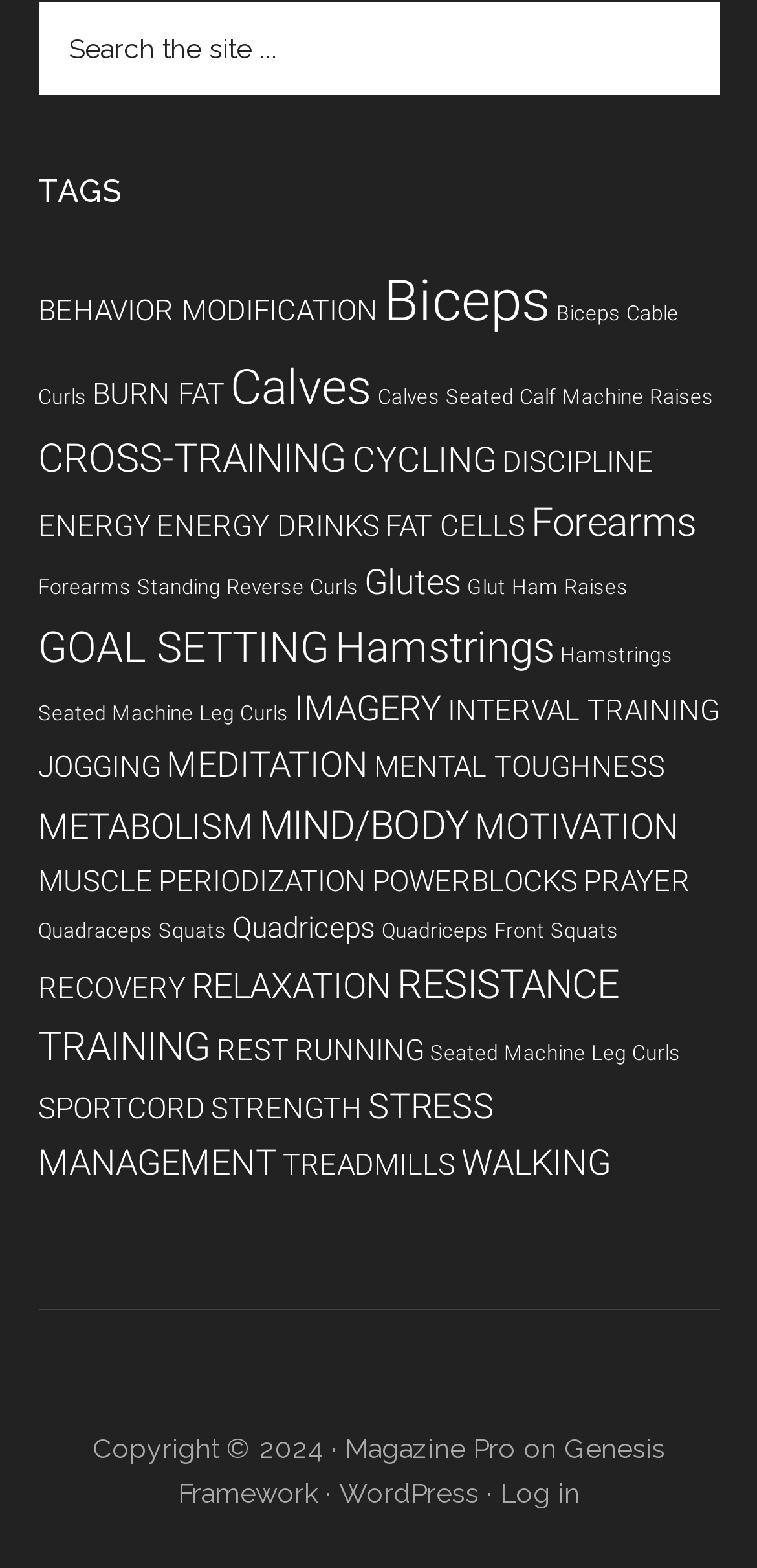Find the bounding box coordinates of the area to click in order to follow the instruction: "Search the site".

[0.05, 0.001, 0.95, 0.061]